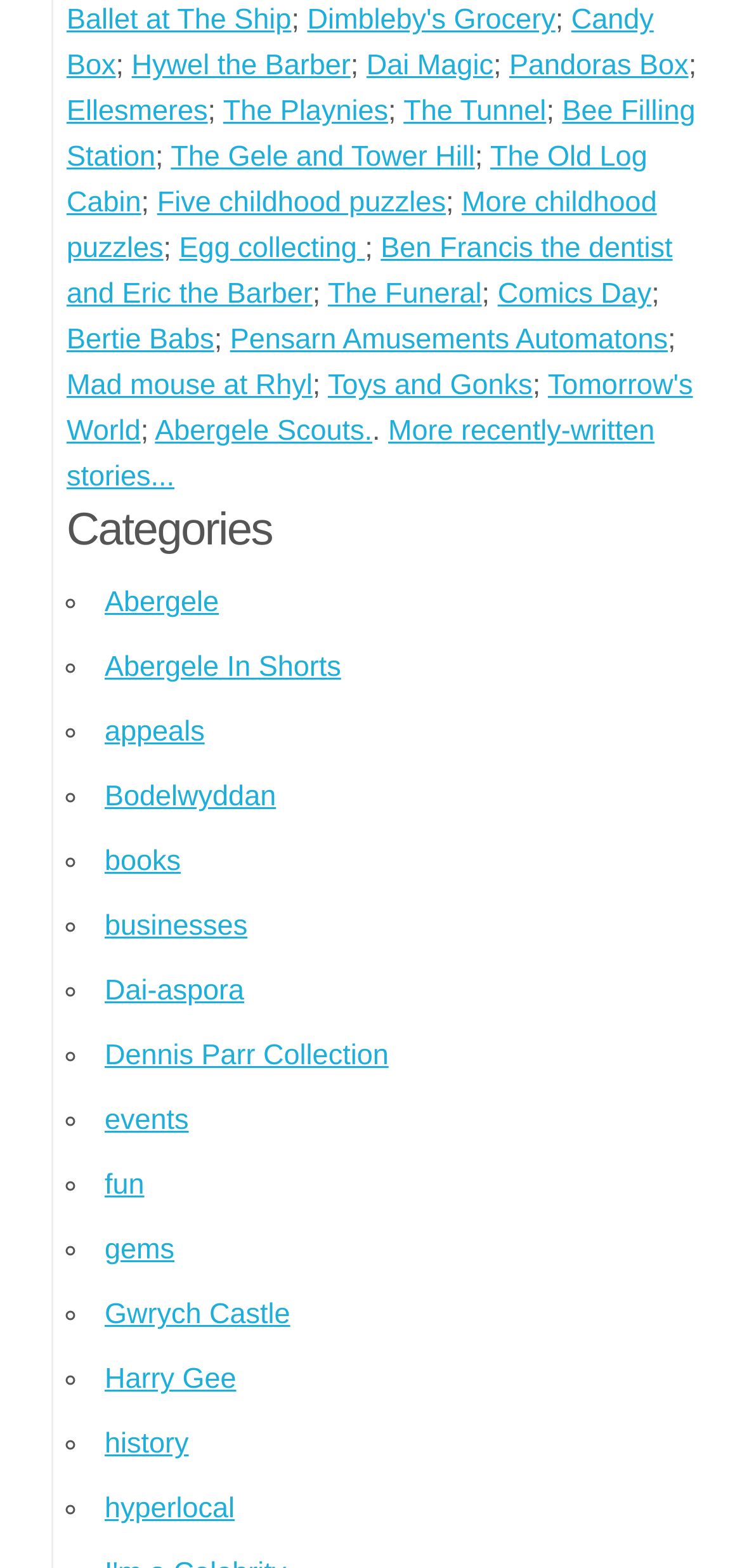Locate the bounding box coordinates of the element you need to click to accomplish the task described by this instruction: "Click on 'Ballet at The Ship'".

[0.09, 0.002, 0.393, 0.023]